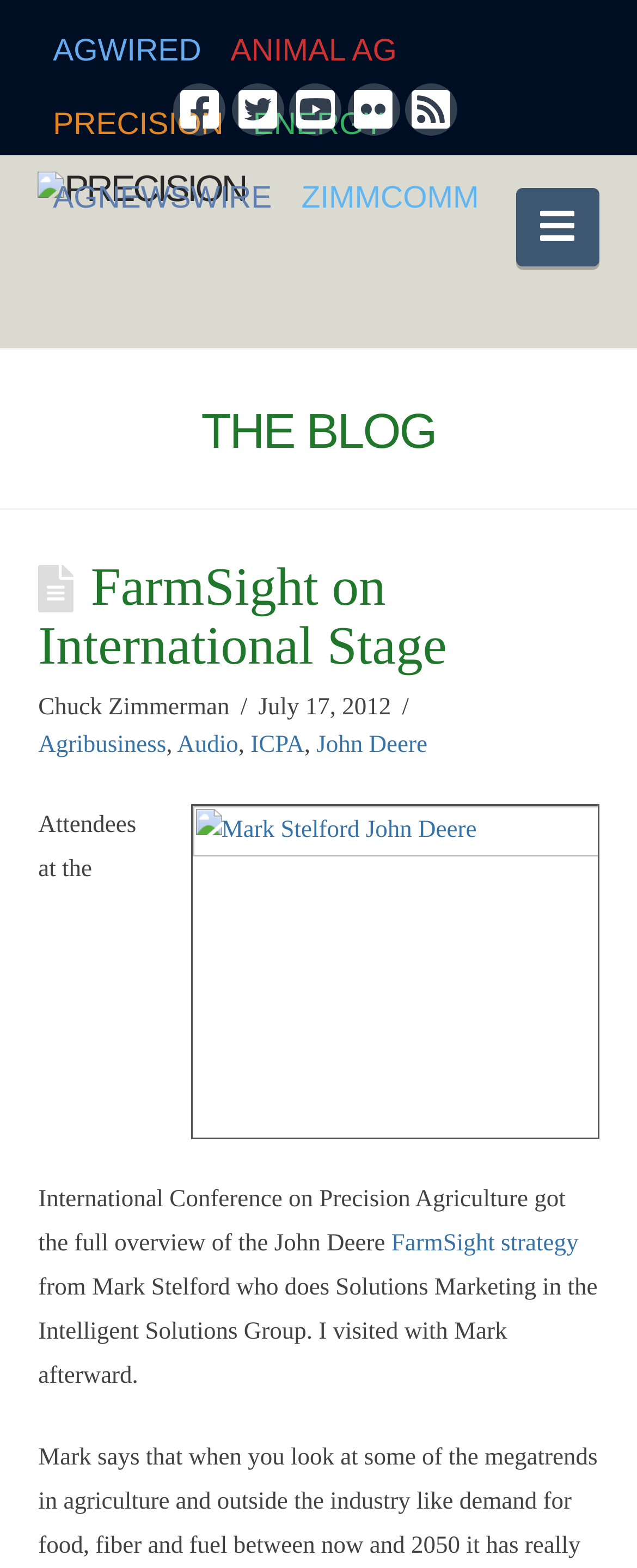Generate a comprehensive caption for the webpage you are viewing.

The webpage appears to be a blog post about FarmSight on the international stage, specifically discussing precision agriculture. At the top, there are several links to different categories, including AGWIRED, ANIMAL AG, PRECISION, ENERGY, AGNEWSWIRE, and ZIMMCOMM. Below these links, there are social media links to Facebook, Twitter, YouTube, Flickr, and RSS.

On the left side, there is a link to Precision, accompanied by an image. Next to it, there is a navigation button. The main content of the page is a blog post titled "THE BLOG", which has a heading "FarmSight on International Stage" and a subheading "Chuck Zimmerman". The post is dated July 17, 2012.

The blog post discusses the International Conference on Precision Agriculture, where attendees received an overview of the John Deere FarmSight strategy from Mark Stelford, who is part of the Intelligent Solutions Group. The post includes an image of Mark Stelford. There are also links to related topics, such as Agribusiness, Audio, ICPA, and John Deere.

At the bottom of the page, there is a small icon with an unknown function. Overall, the webpage appears to be a news article or blog post about precision agriculture, with links to related topics and social media platforms.